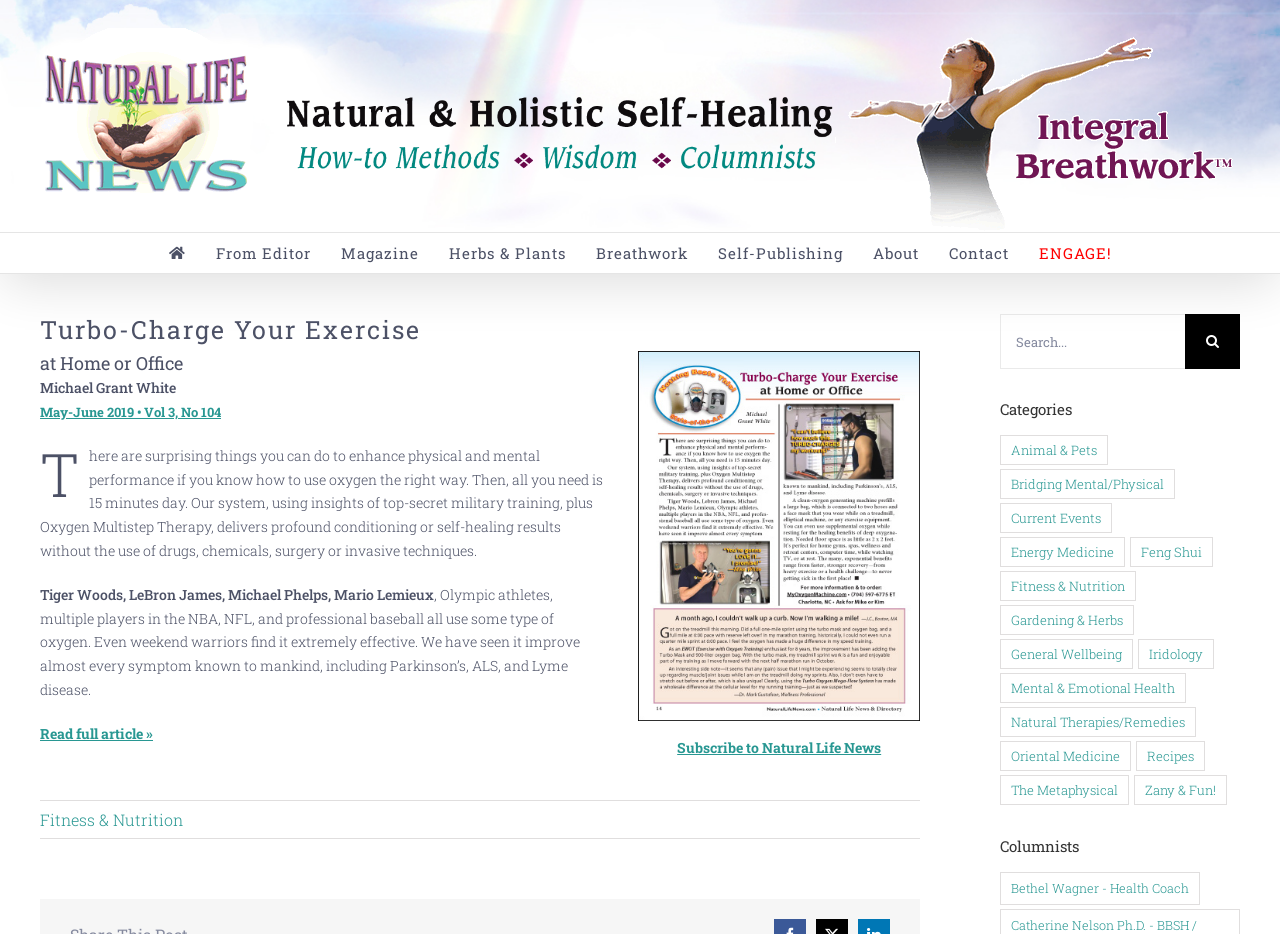Highlight the bounding box of the UI element that corresponds to this description: "Fitness & Nutrition".

[0.781, 0.611, 0.888, 0.643]